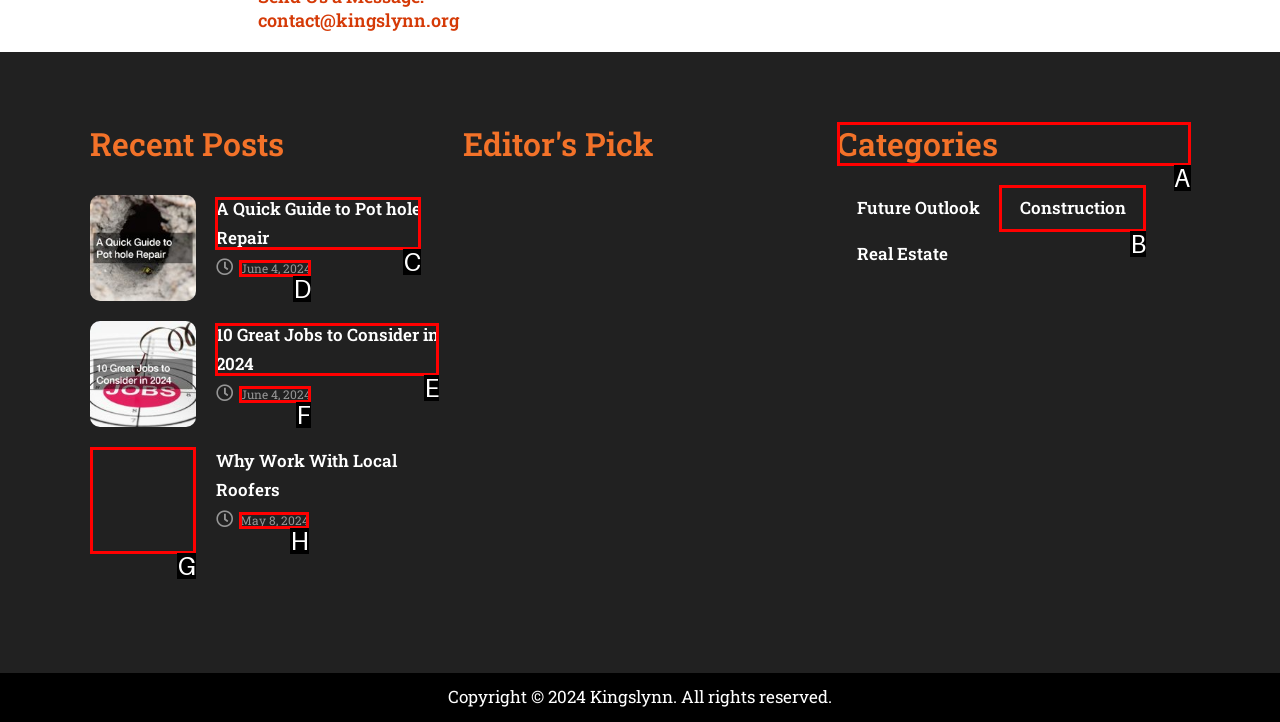Determine the letter of the UI element that will complete the task: browse categories
Reply with the corresponding letter.

A